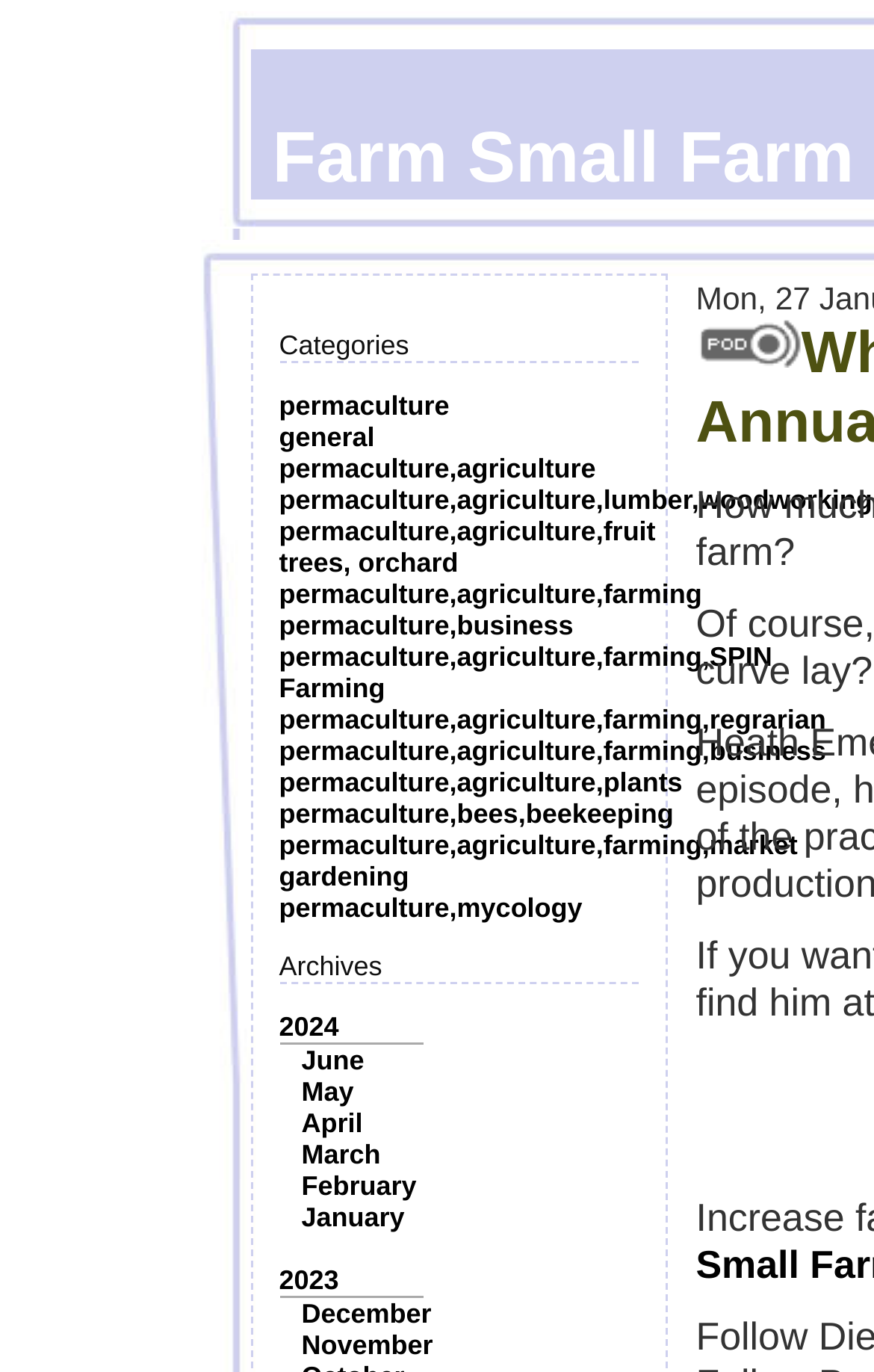Please find the bounding box coordinates for the clickable element needed to perform this instruction: "browse permaculture and agriculture farming".

[0.319, 0.422, 0.803, 0.444]